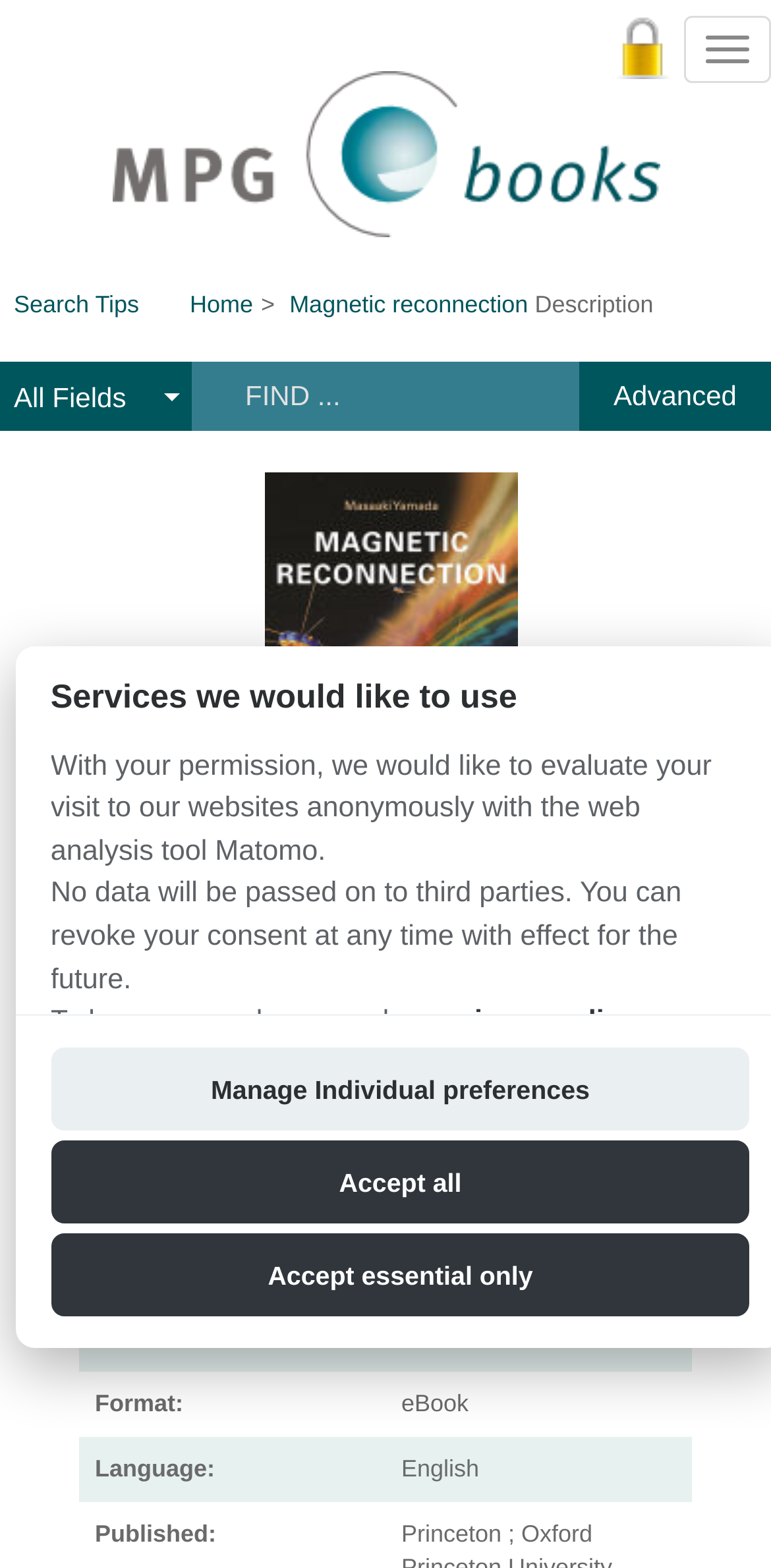Find the bounding box coordinates of the element to click in order to complete this instruction: "Read the full description of the book". The bounding box coordinates must be four float numbers between 0 and 1, denoted as [left, top, right, bottom].

[0.103, 0.8, 0.309, 0.817]